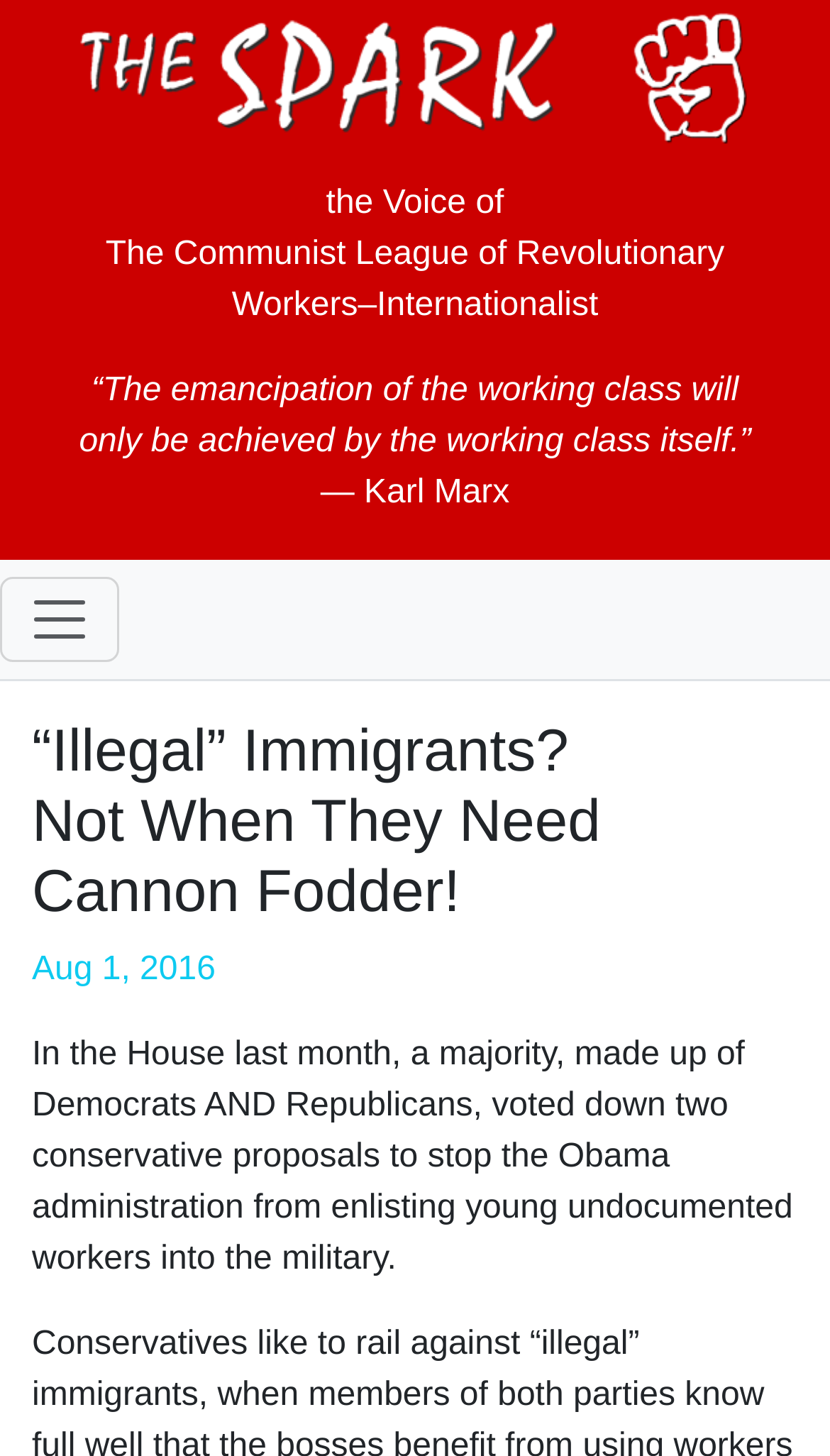Offer a meticulous caption that includes all visible features of the webpage.

The webpage appears to be an article or blog post from "The Spark", a publication of the Communist League of Revolutionary Workers–Internationalist. At the top of the page, there is a link to "The Spark" accompanied by an image, which takes up most of the top section. Below this, there is a static text element that reads "the Voice of" followed by the name of the publication.

On the left side of the page, there is a blockquote with a quote from Karl Marx, "“The emancipation of the working class will only be achieved by the working class itself.”", attributed to him. This blockquote is positioned above a button, which is located at the top-left corner of the page.

The main content of the page is headed by a title, "“Illegal” Immigrants? Not When They Need Cannon Fodder!", which spans almost the entire width of the page. Below the title, there is a date, "Aug 1, 2016", followed by a paragraph of text that summarizes the article's content. The text describes a recent event in the House of Representatives, where a majority of Democrats and Republicans voted down two conservative proposals related to the Obama administration's policy on undocumented workers in the military.